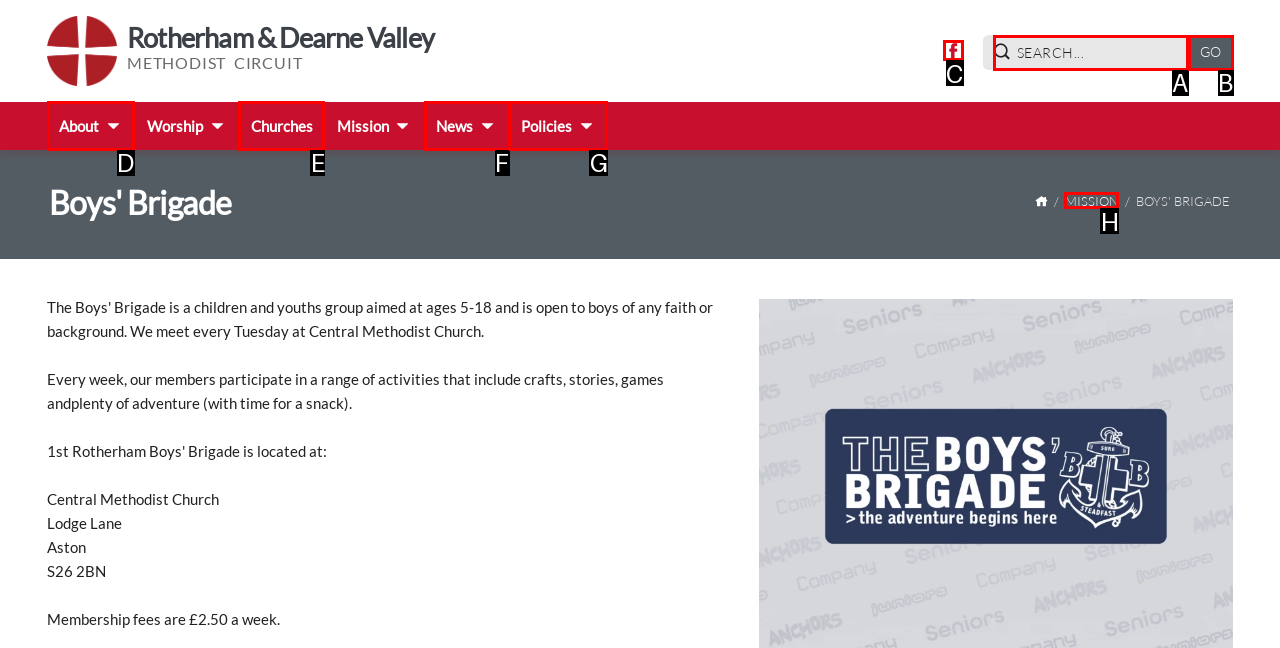Determine the letter of the element you should click to carry out the task: Go to the About page
Answer with the letter from the given choices.

D